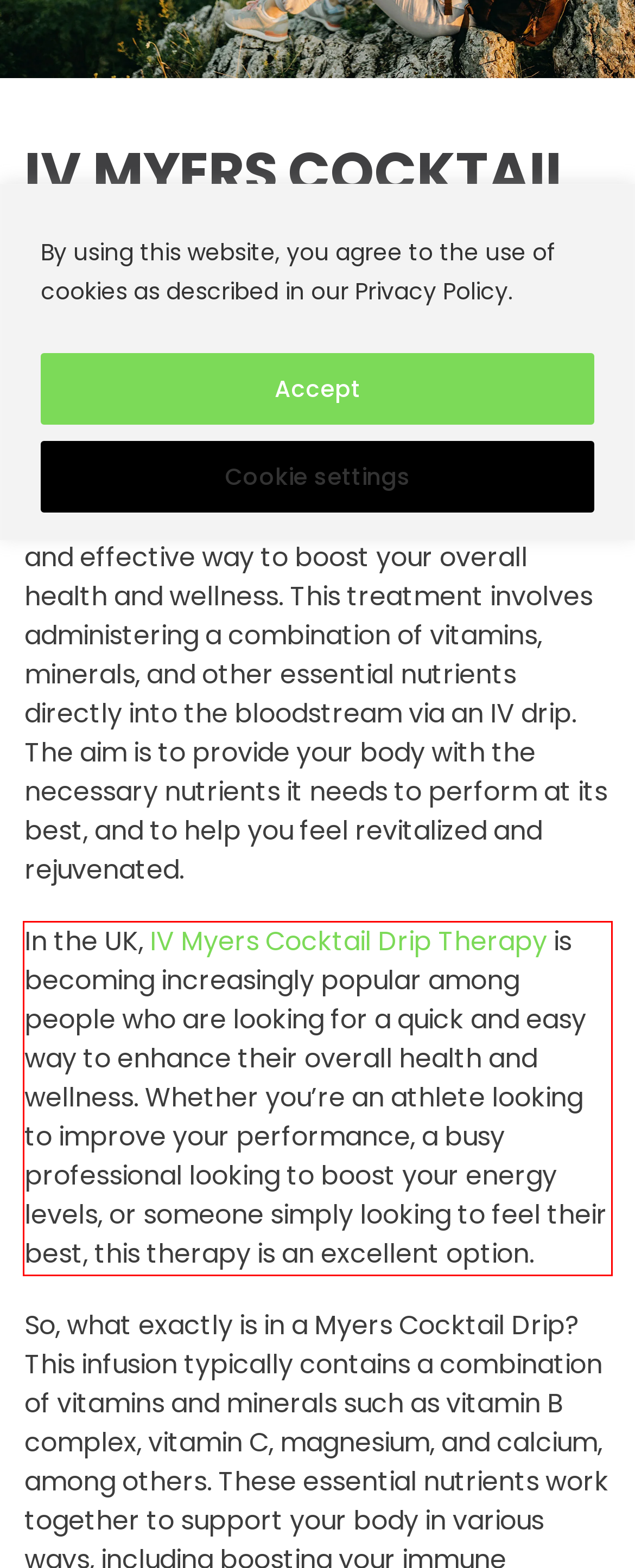Please identify and extract the text content from the UI element encased in a red bounding box on the provided webpage screenshot.

In the UK, IV Myers Cocktail Drip Therapy is becoming increasingly popular among people who are looking for a quick and easy way to enhance their overall health and wellness. Whether you’re an athlete looking to improve your performance, a busy professional looking to boost your energy levels, or someone simply looking to feel their best, this therapy is an excellent option.